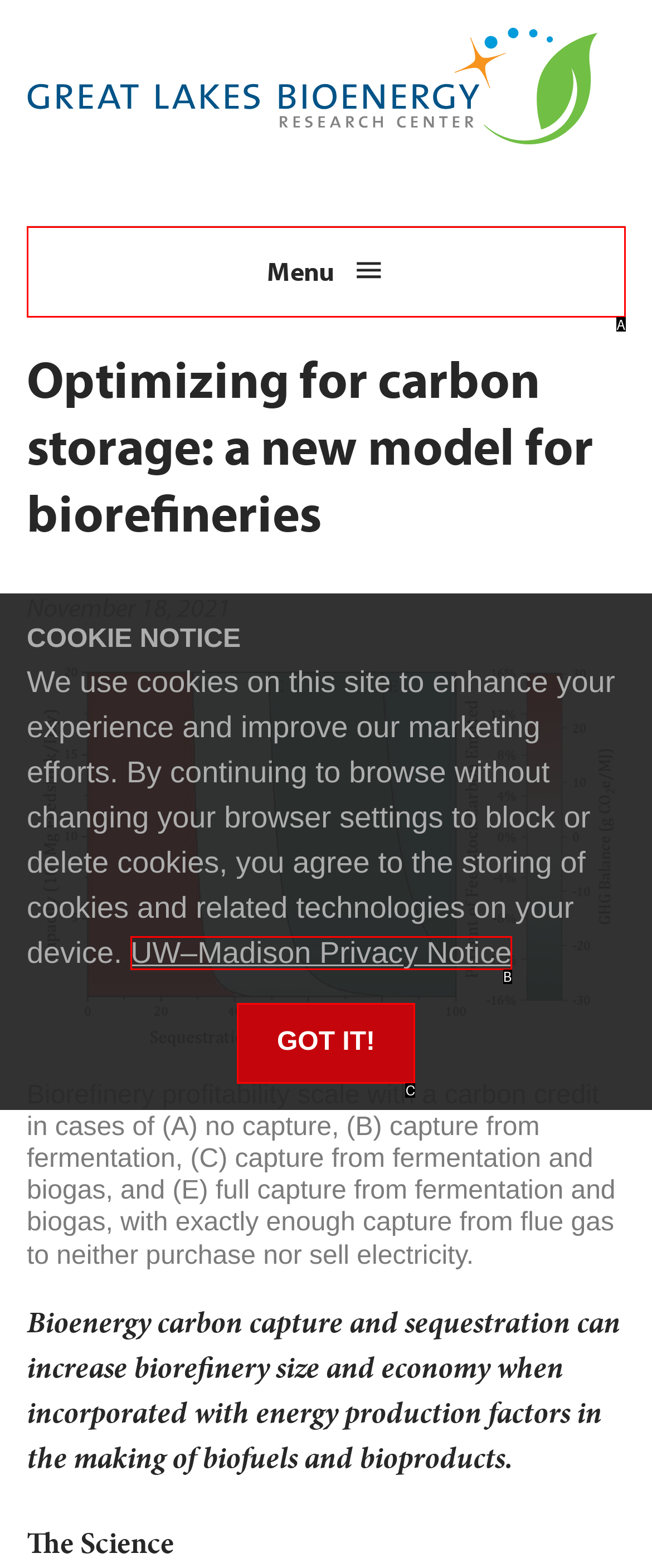Identify the HTML element that best fits the description: UW–Madison Privacy Notice. Respond with the letter of the corresponding element.

B